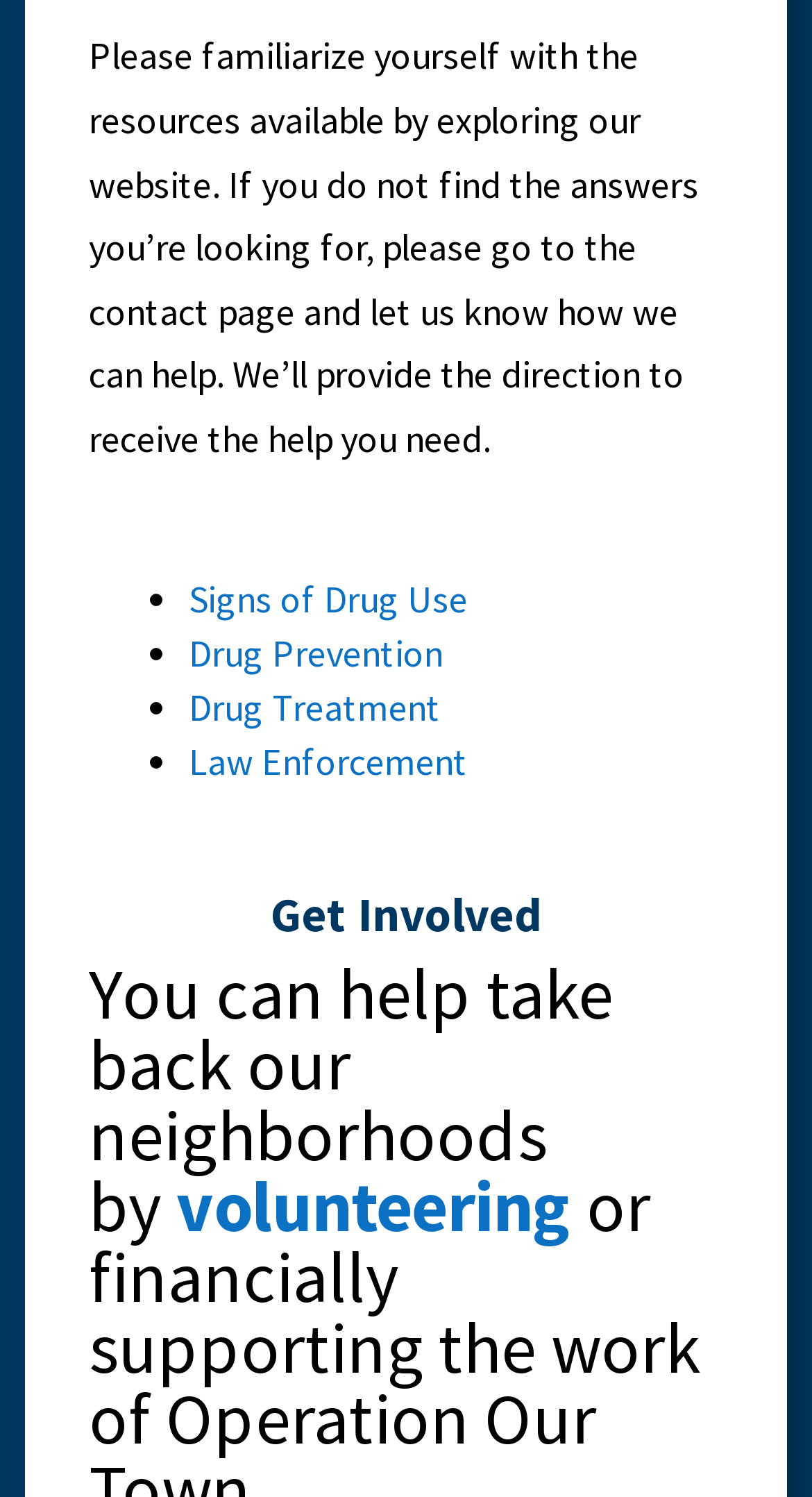How can users get involved?
Please provide a full and detailed response to the question.

The webpage has a section titled 'Get Involved' which suggests that users can help take back their neighborhoods by volunteering. This is indicated by the text 'You can help take back our neighborhoods by volunteering'.